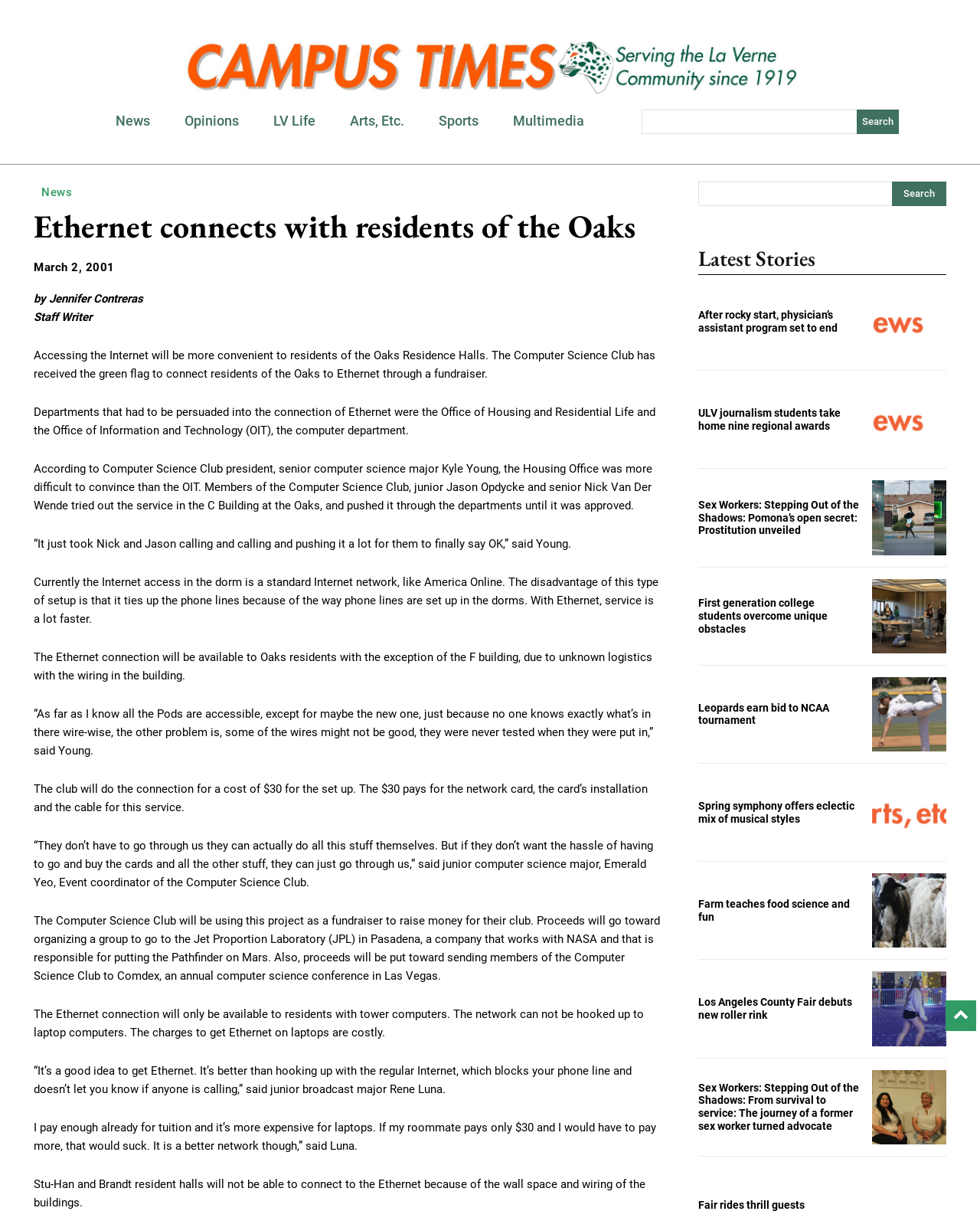Please specify the bounding box coordinates of the clickable region to carry out the following instruction: "Read latest news". The coordinates should be four float numbers between 0 and 1, in the format [left, top, right, bottom].

[0.712, 0.2, 0.832, 0.223]